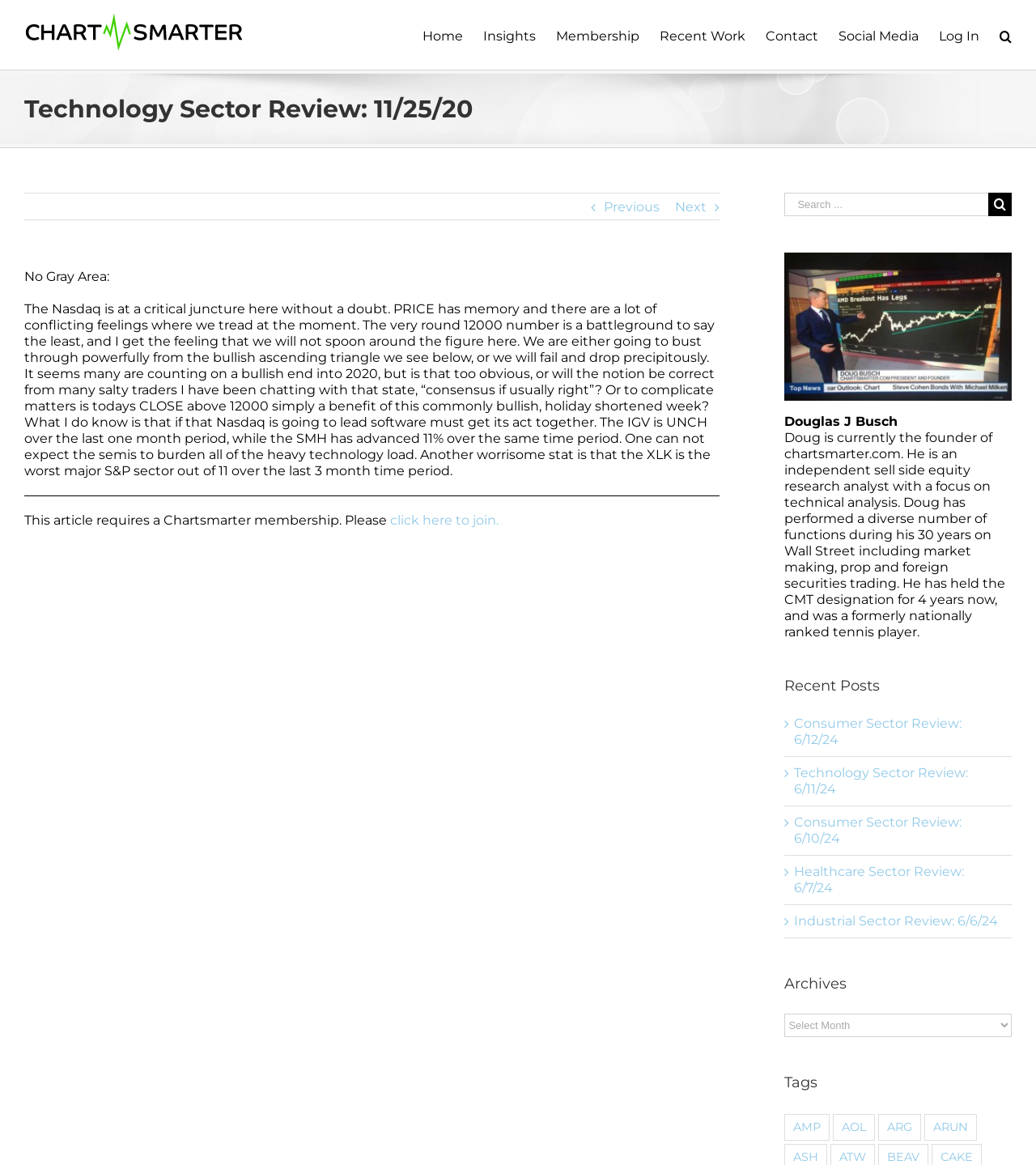Give a comprehensive overview of the webpage, including key elements.

This webpage is a technology sector review article from Chart Smarter, a website focused on technical analysis. At the top left corner, there is a Chart Smarter logo, which is an image linked to the website's homepage. Next to the logo, there is a main navigation menu with links to various sections of the website, including Home, Insights, Membership, Recent Work, Contact, Social Media, Log In, and Search.

Below the navigation menu, there is a heading that displays the title of the article, "Technology Sector Review: 11/25/20". On the right side of the heading, there are links to navigate to the previous and next articles.

The main content of the article is divided into several sections. The first section discusses the current state of the Nasdaq, highlighting its critical juncture and the conflicting feelings surrounding it. The article also mentions the importance of software and semiconductors in the technology sector.

Below the main article content, there is a notice stating that the article requires a Chartsmarter membership to access the full content. There is a link to join the membership program.

On the right side of the page, there is a search bar with a search button. Below the search bar, there is a section about the author, Douglas J Busch, including his bio and a brief description of his experience and expertise.

Further down the page, there are sections for Recent Posts, Archives, and Tags. The Recent Posts section lists several article links, each with a brief description. The Archives section has a dropdown menu to select a specific date range. The Tags section lists various tags with the number of related items.

At the bottom right corner of the page, there are social media links to Facebook, Twitter, LinkedIn, and other platforms.